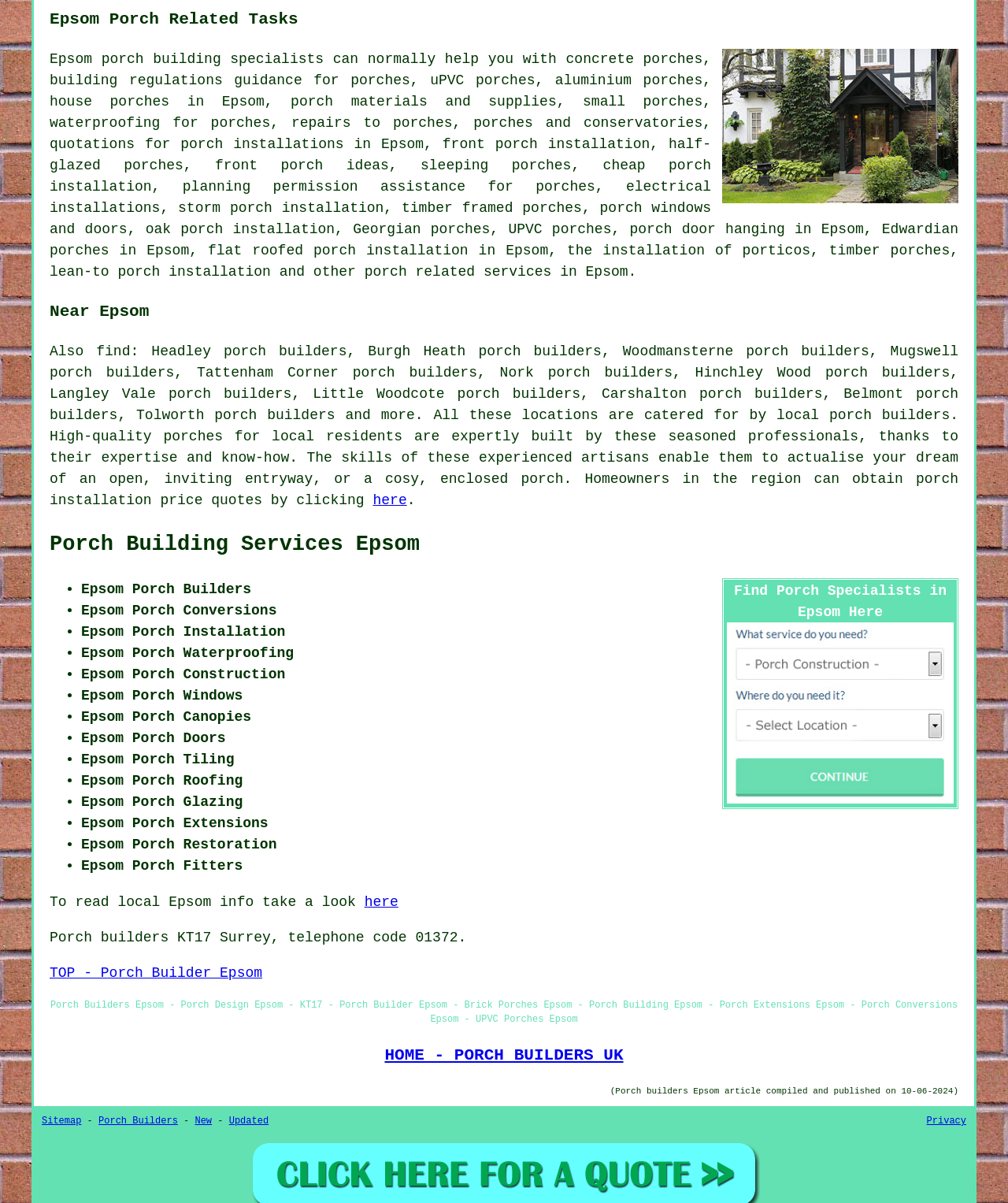What is the telephone code for Epsom?
Provide a thorough and detailed answer to the question.

The webpage mentions 'telephone code 01372' in the text, indicating that this is the telephone code for Epsom.